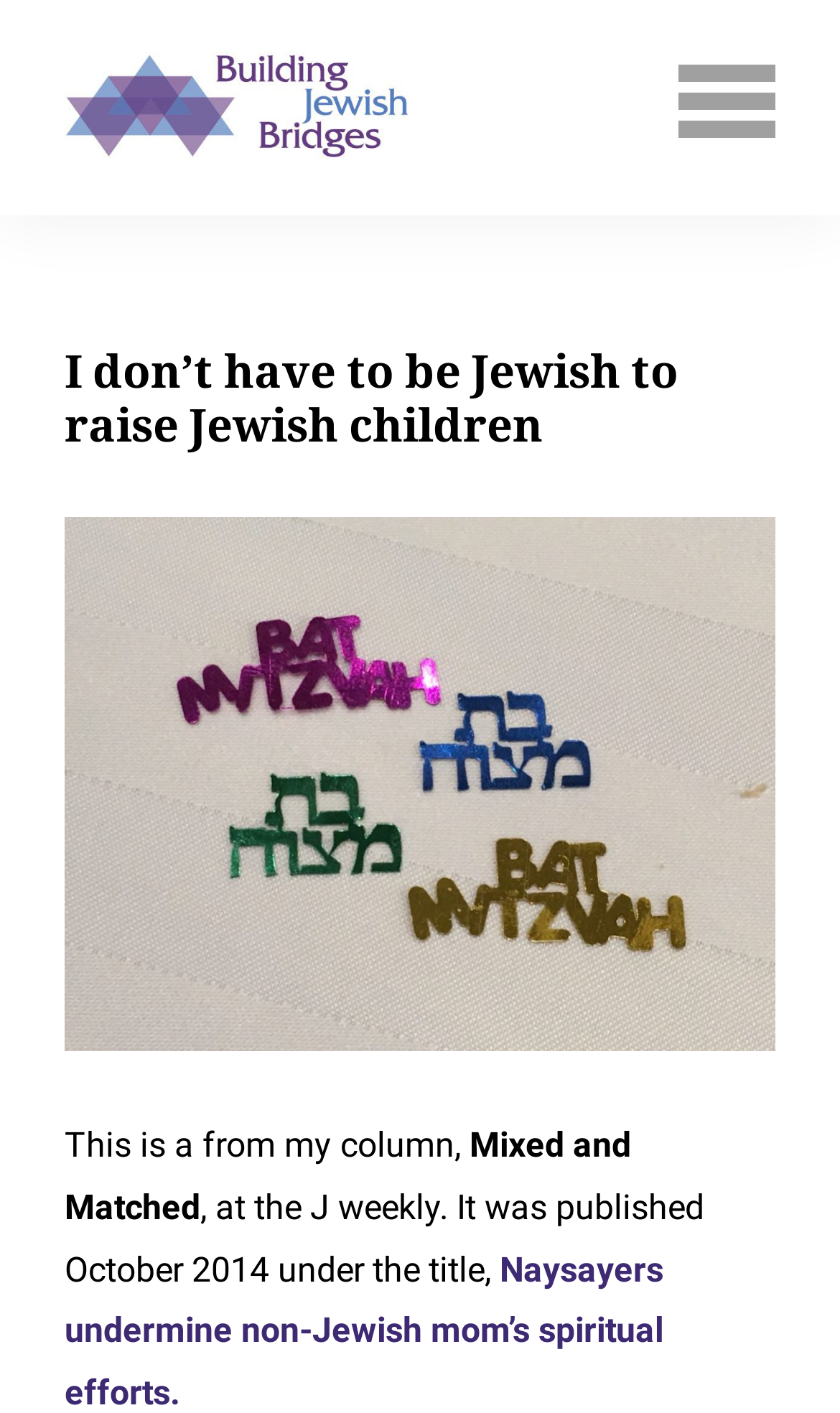Create a detailed narrative of the webpage’s visual and textual elements.

The webpage is an article titled "I don't have to be Jewish to raise Jewish children" from the "Building Jewish Bridges" column. At the top of the page, there is a main menu navigation bar that spans almost the entire width of the page. Below the navigation bar, there is a header section that contains the title of the article in a large font. 

To the left of the title, there is a small image of the "Building Jewish Bridges" logo. Below the title, there is a paragraph of text that describes the article, stating that it is from the author's column "Mixed and Matched" at the J weekly, and was published in October 2014 under the title "Naysayers undermine non-Jewish mom’s spiritual efforts".